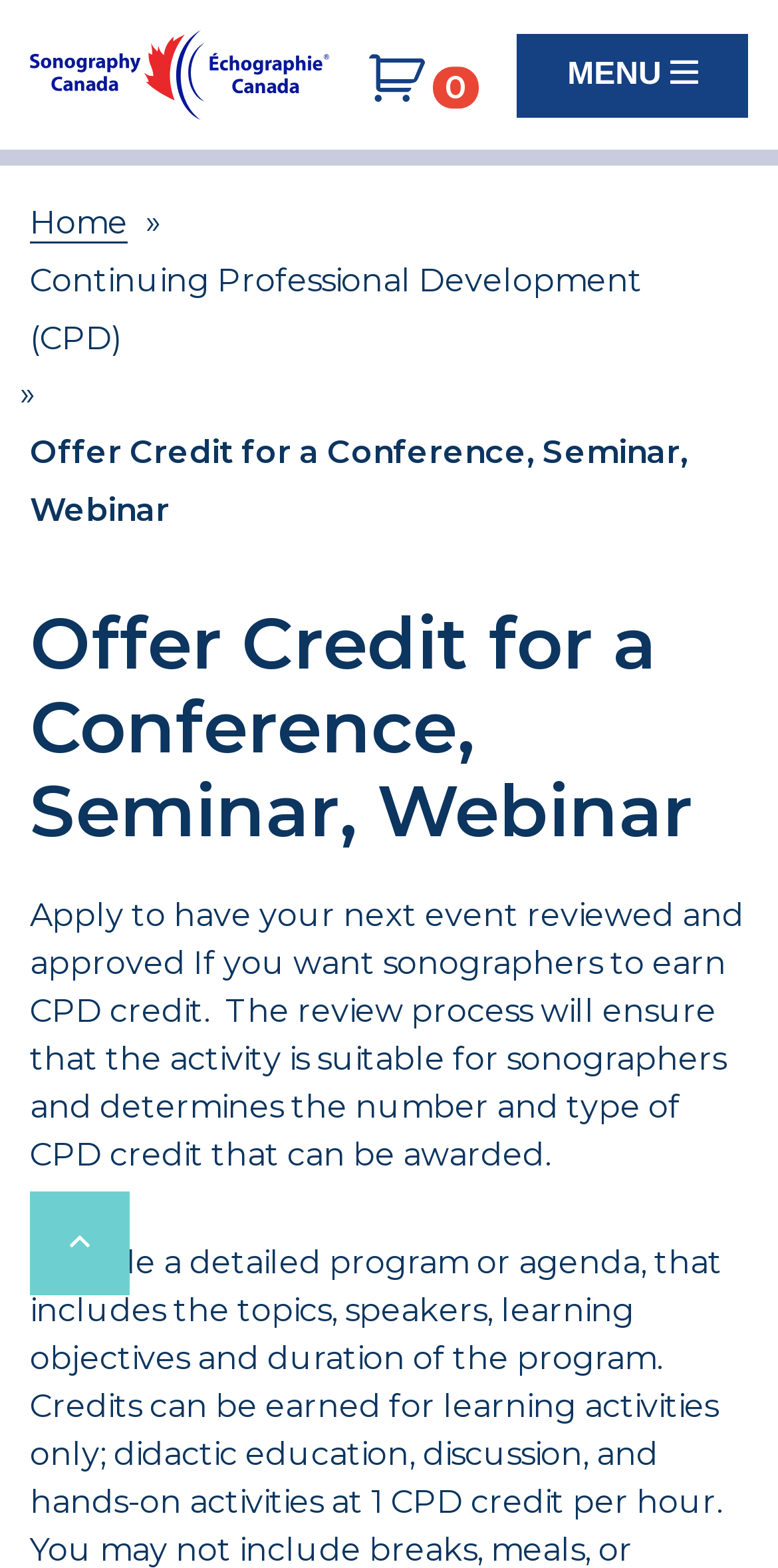Answer the question below with a single word or a brief phrase: 
What is the function of the 'MENU' button?

Controls mobile menu